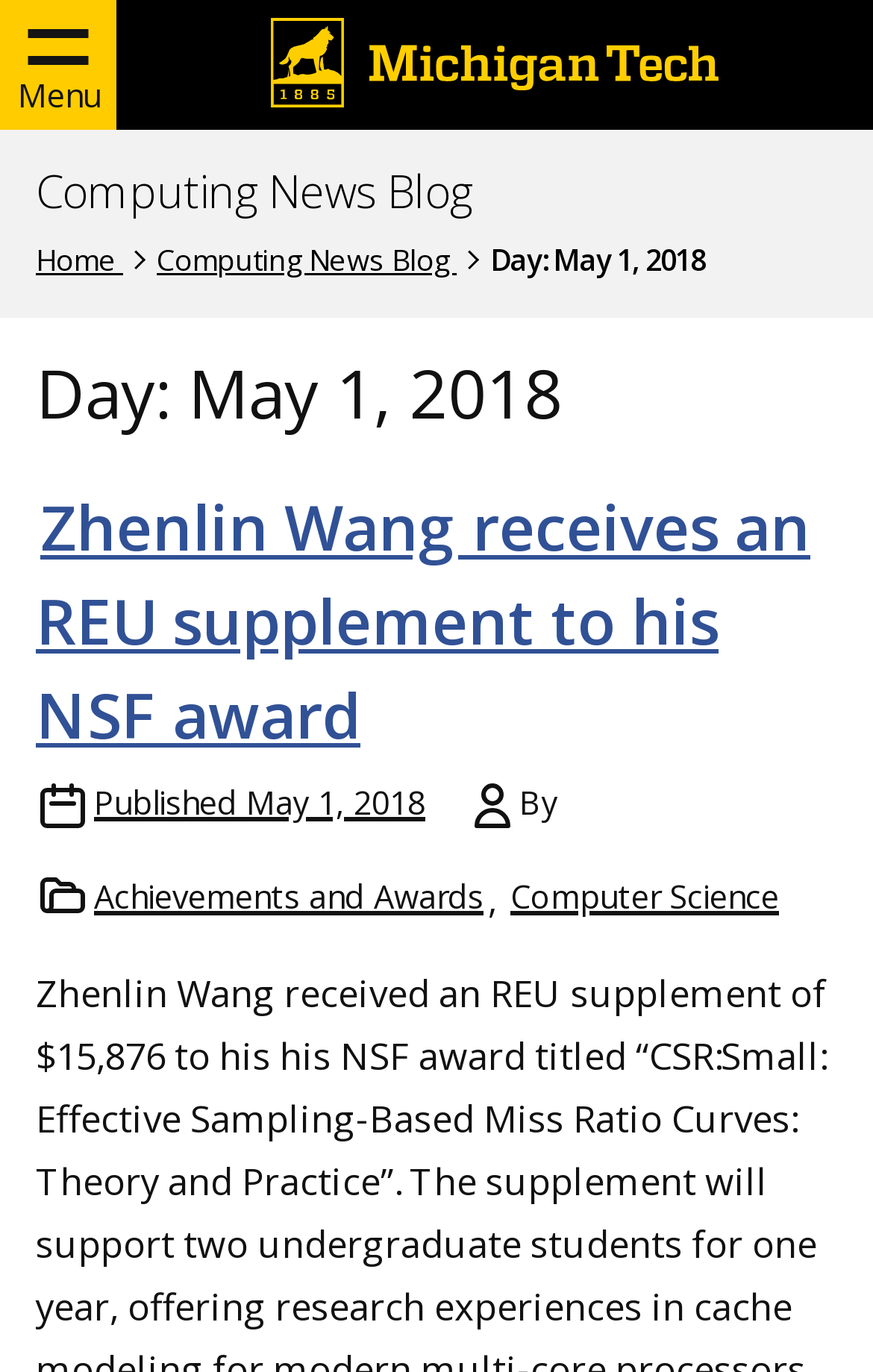What is the position of the menu button?
Utilize the image to construct a detailed and well-explained answer.

By examining the bounding box coordinates of the button element with the text 'Menu', I found that its y1 and y2 values are 0.0 and 0.095 respectively, indicating that it is located at the top left corner of the page.